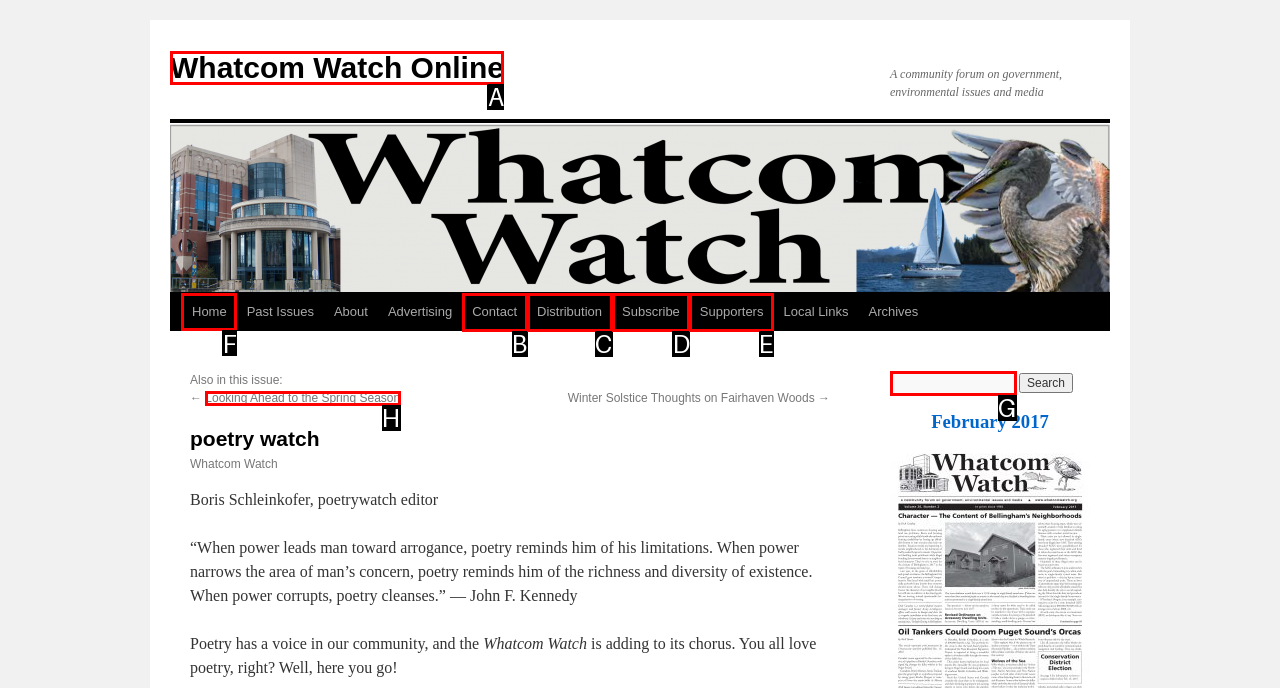Determine which UI element I need to click to achieve the following task: Go to the home page Provide your answer as the letter of the selected option.

F